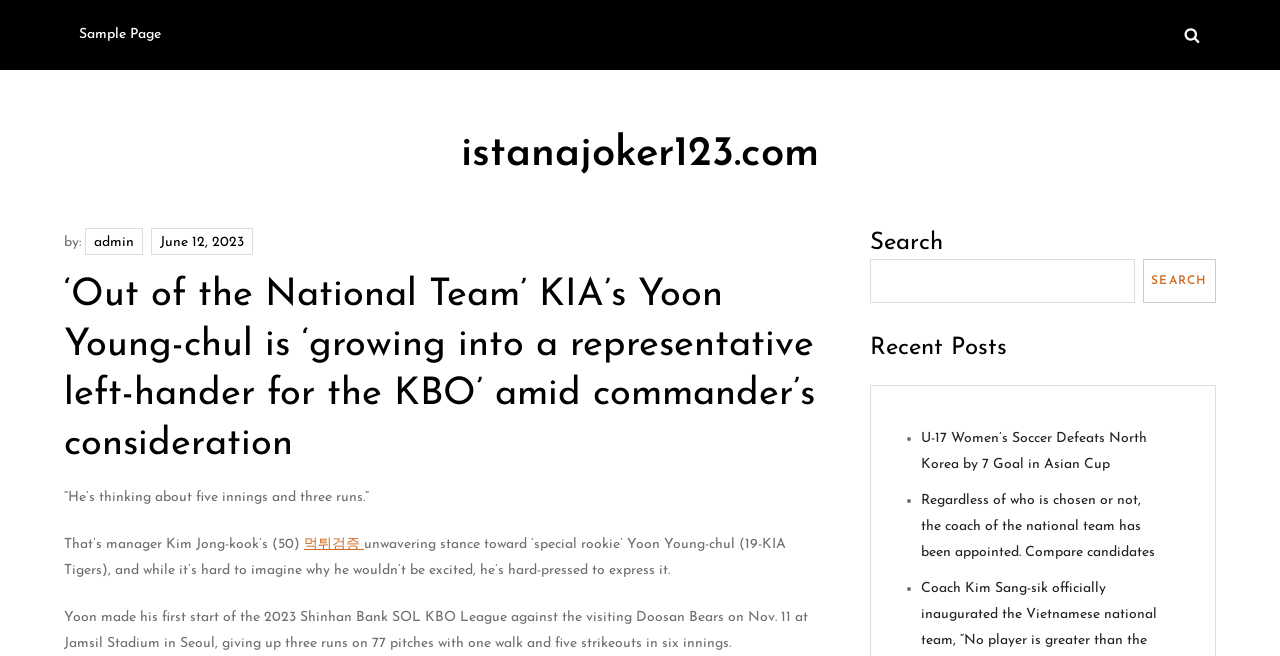Please provide a comprehensive answer to the question based on the screenshot: Who is the manager mentioned in the article?

The article mentions a quote from manager Kim Jong-kook, who is 50 years old, about Yoon Young-chul's performance.